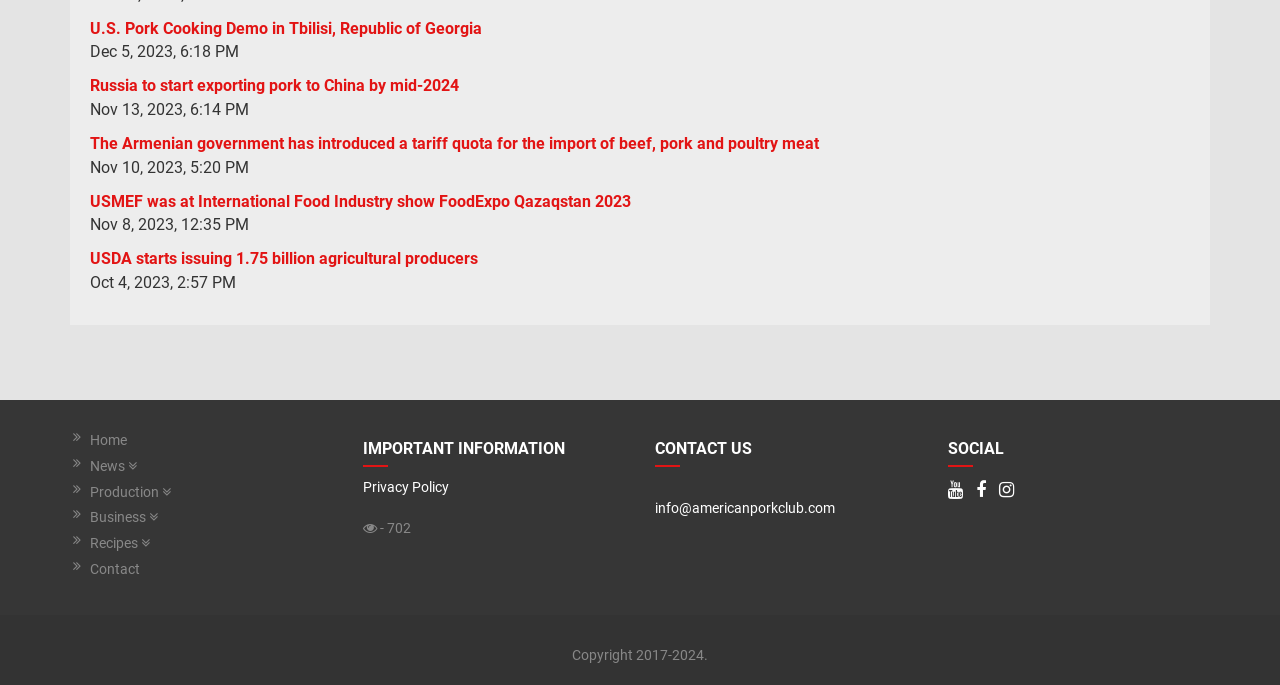Kindly respond to the following question with a single word or a brief phrase: 
What is the date of the latest news?

Dec 5, 2023